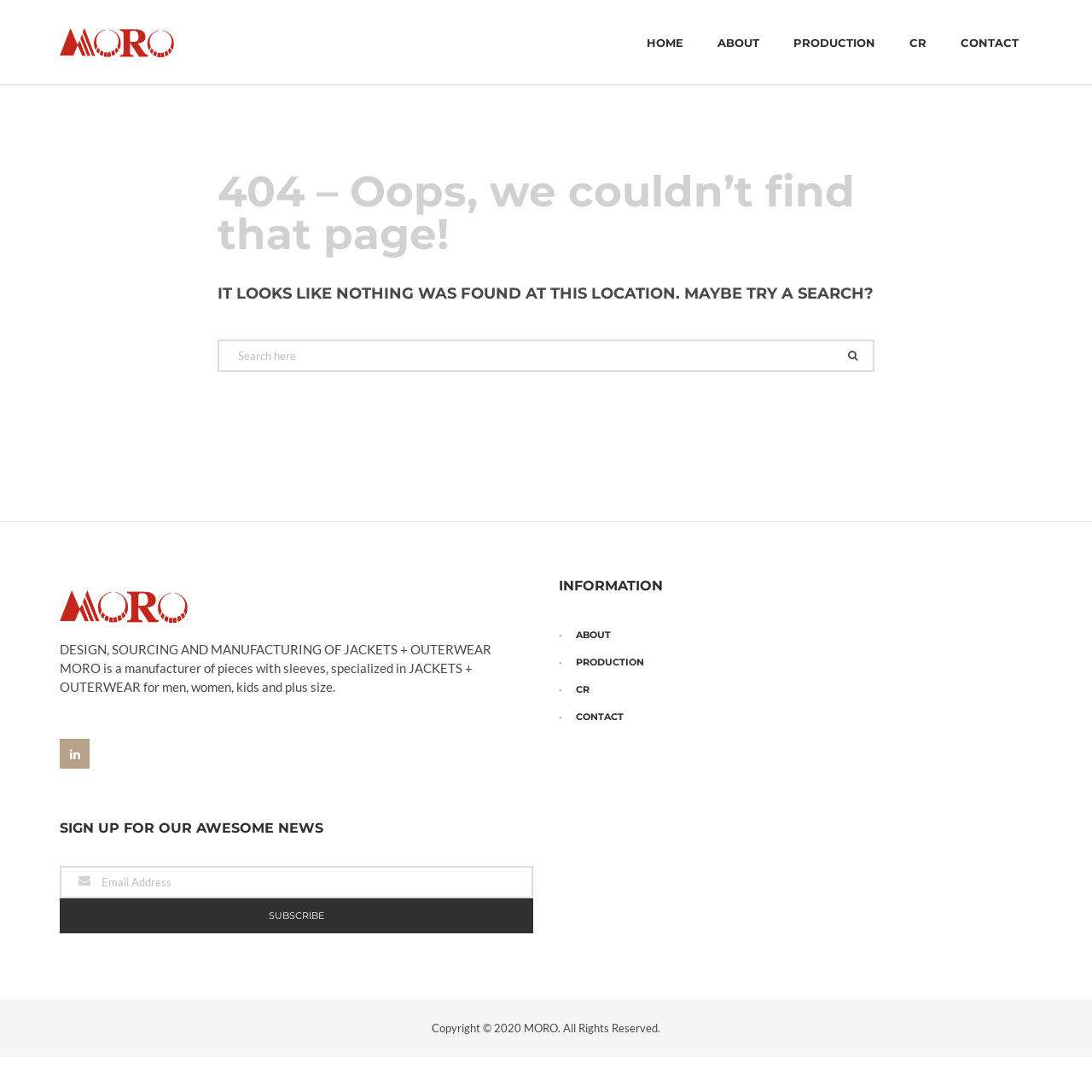Locate the bounding box coordinates of the area to click to fulfill this instruction: "learn about MORO". The bounding box should be presented as four float numbers between 0 and 1, in the order [left, top, right, bottom].

[0.657, 0.03, 0.695, 0.051]